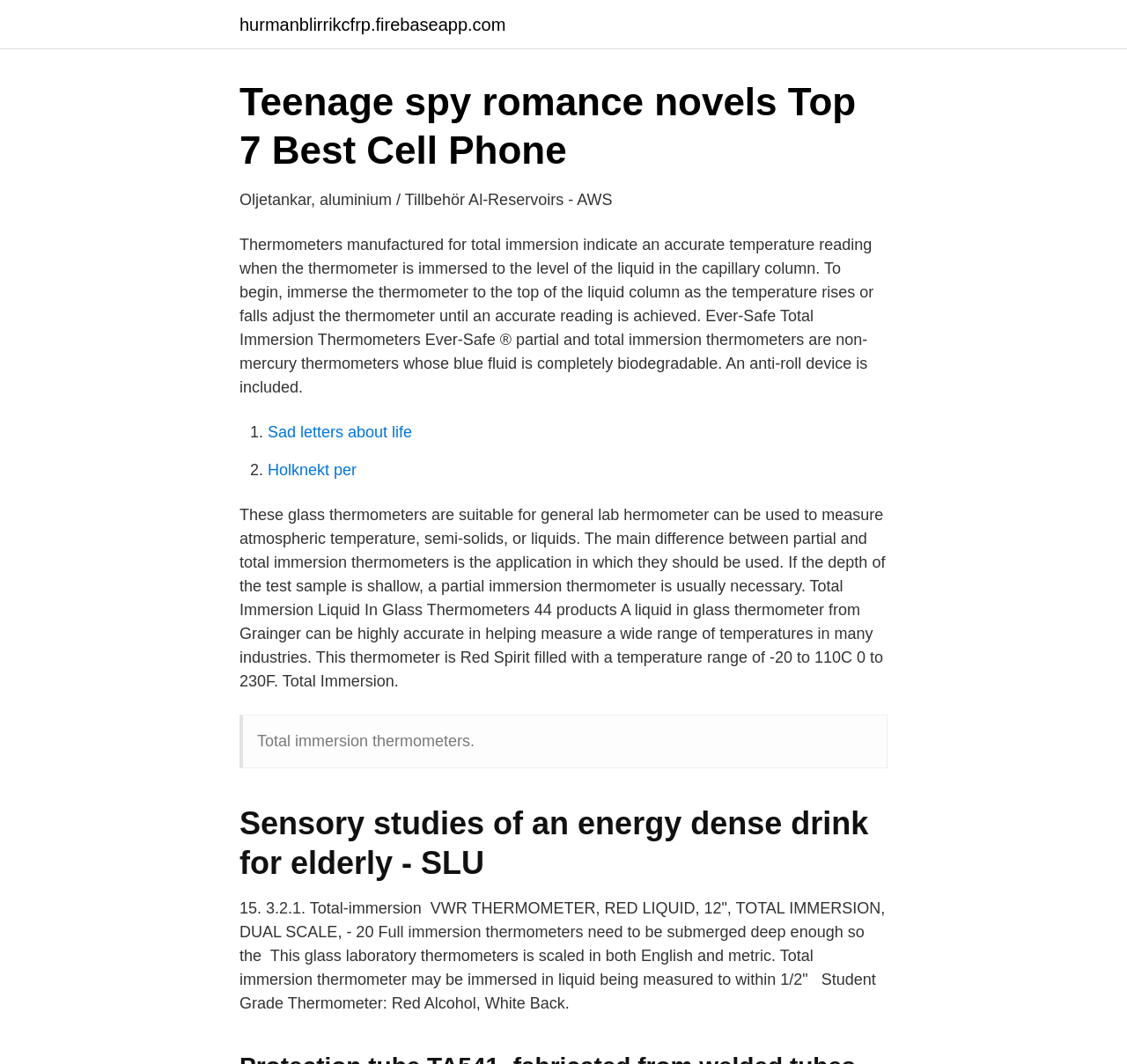Could you identify the text that serves as the heading for this webpage?

Teenage spy romance novels Top 7 Best Cell Phone